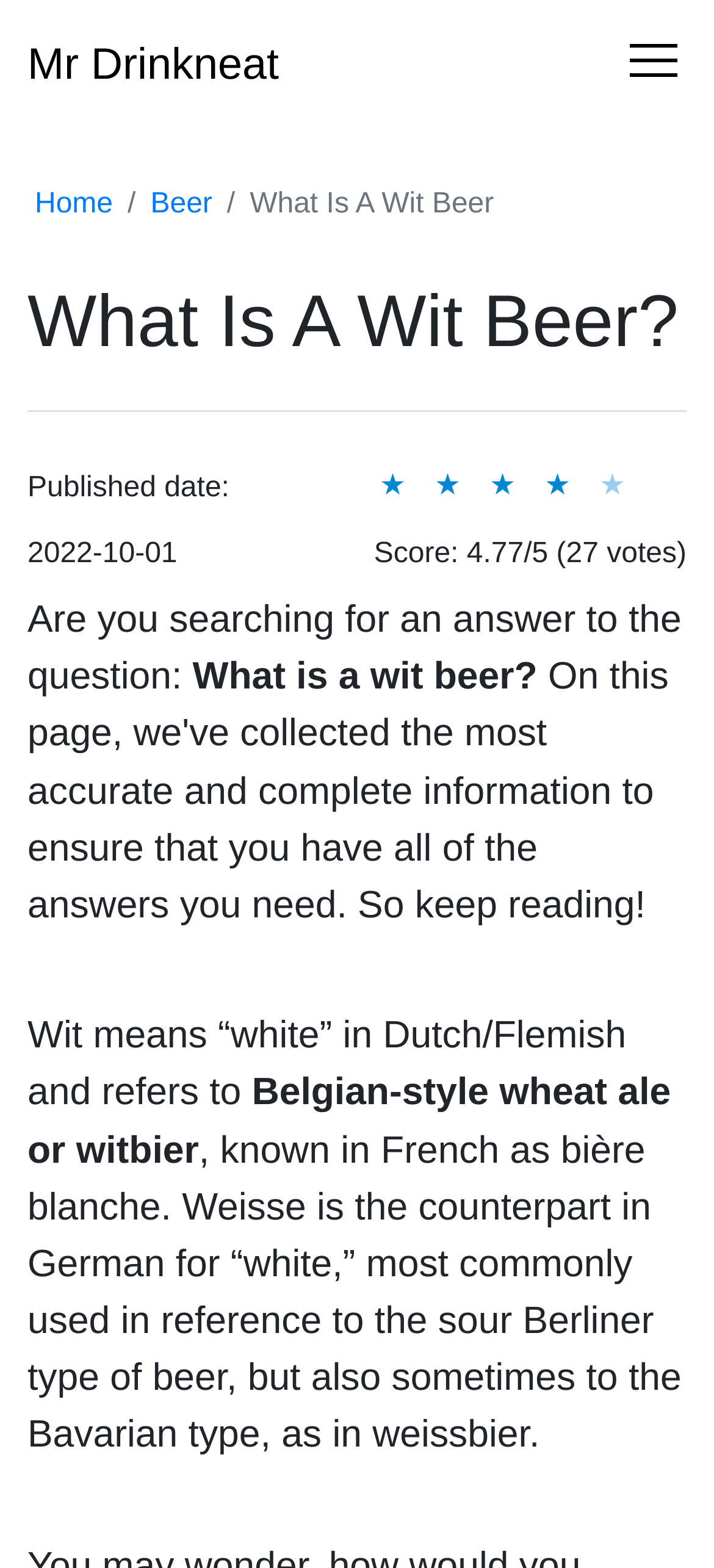How many votes are there for the beer rating?
Using the image, give a concise answer in the form of a single word or short phrase.

27